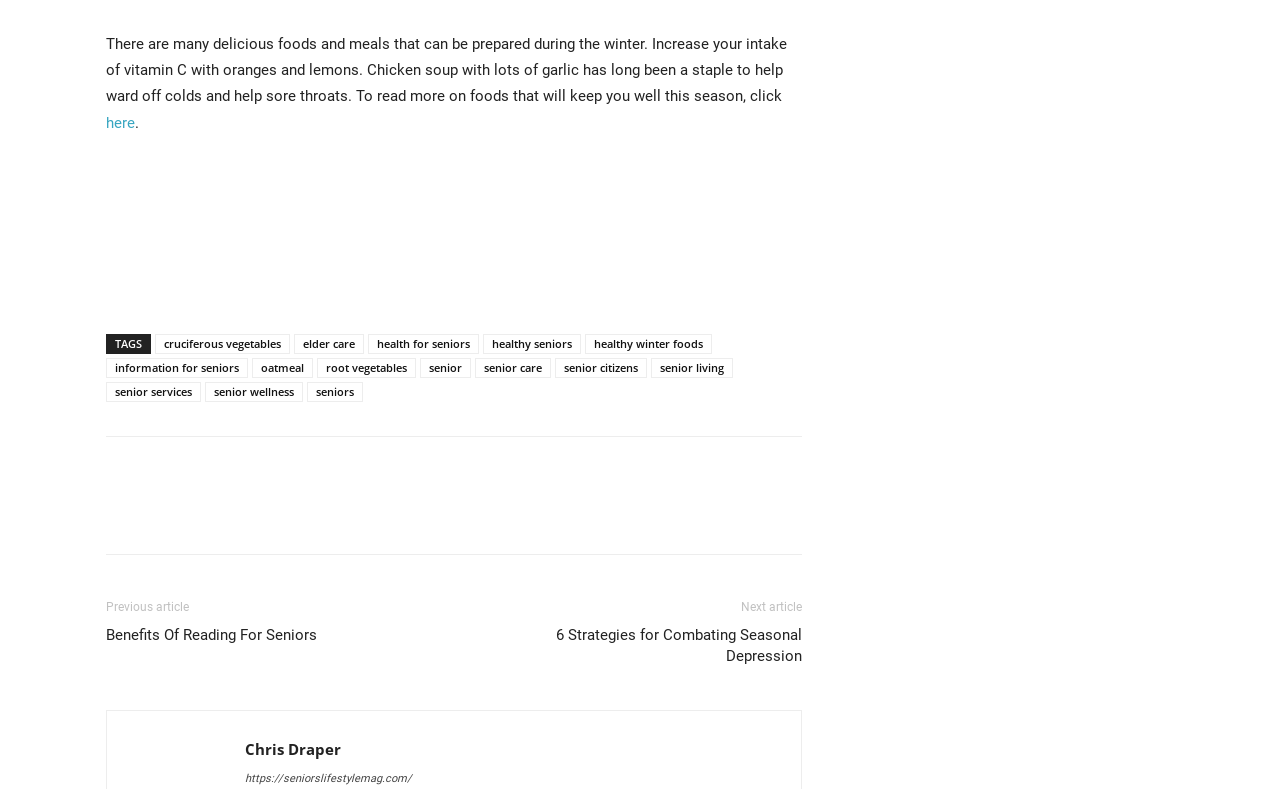Locate the bounding box coordinates of the clickable part needed for the task: "Explore healthy winter foods".

[0.457, 0.423, 0.556, 0.449]